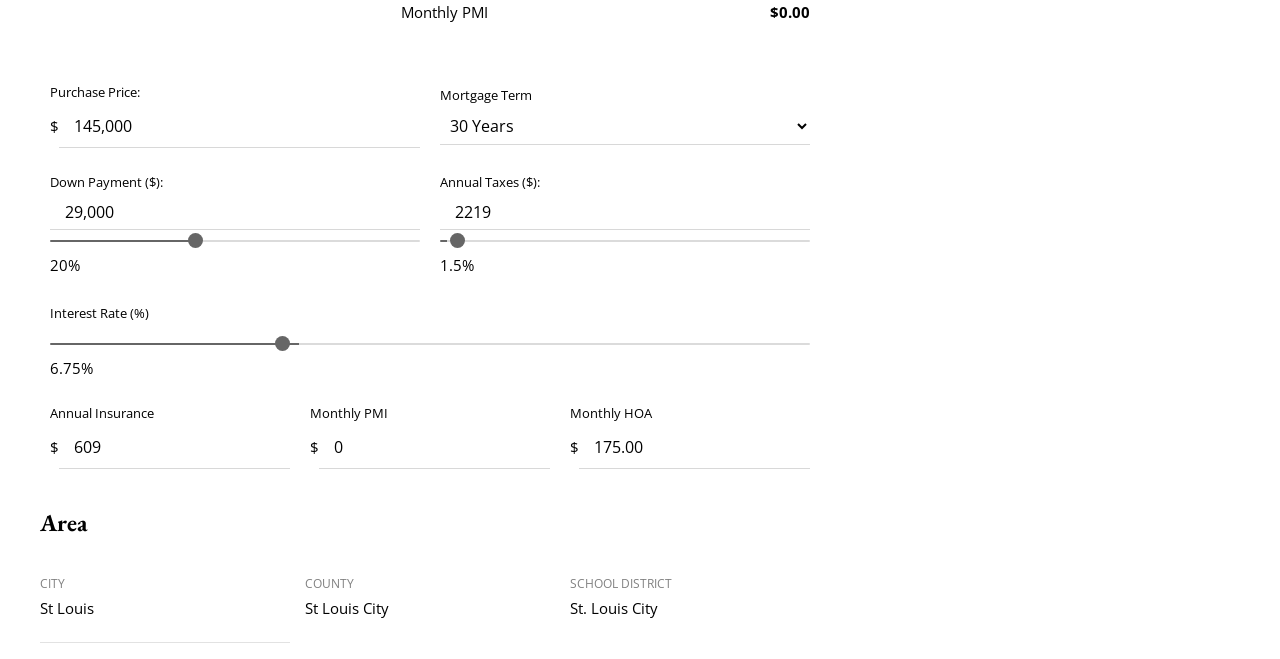Give a concise answer of one word or phrase to the question: 
What is the mortgage term?

Not specified